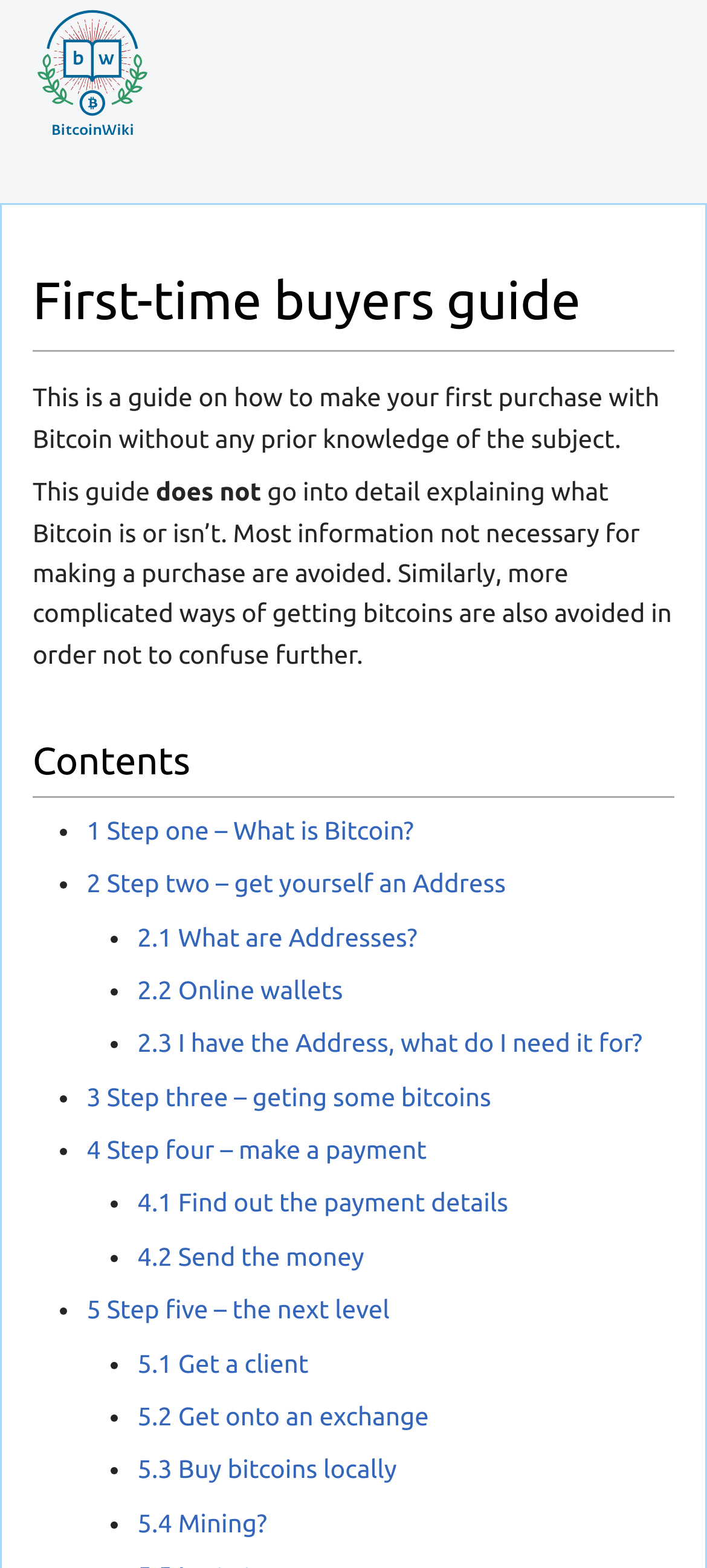Determine the bounding box of the UI component based on this description: "2.1 What are Addresses?". The bounding box coordinates should be four float values between 0 and 1, i.e., [left, top, right, bottom].

[0.194, 0.588, 0.59, 0.607]